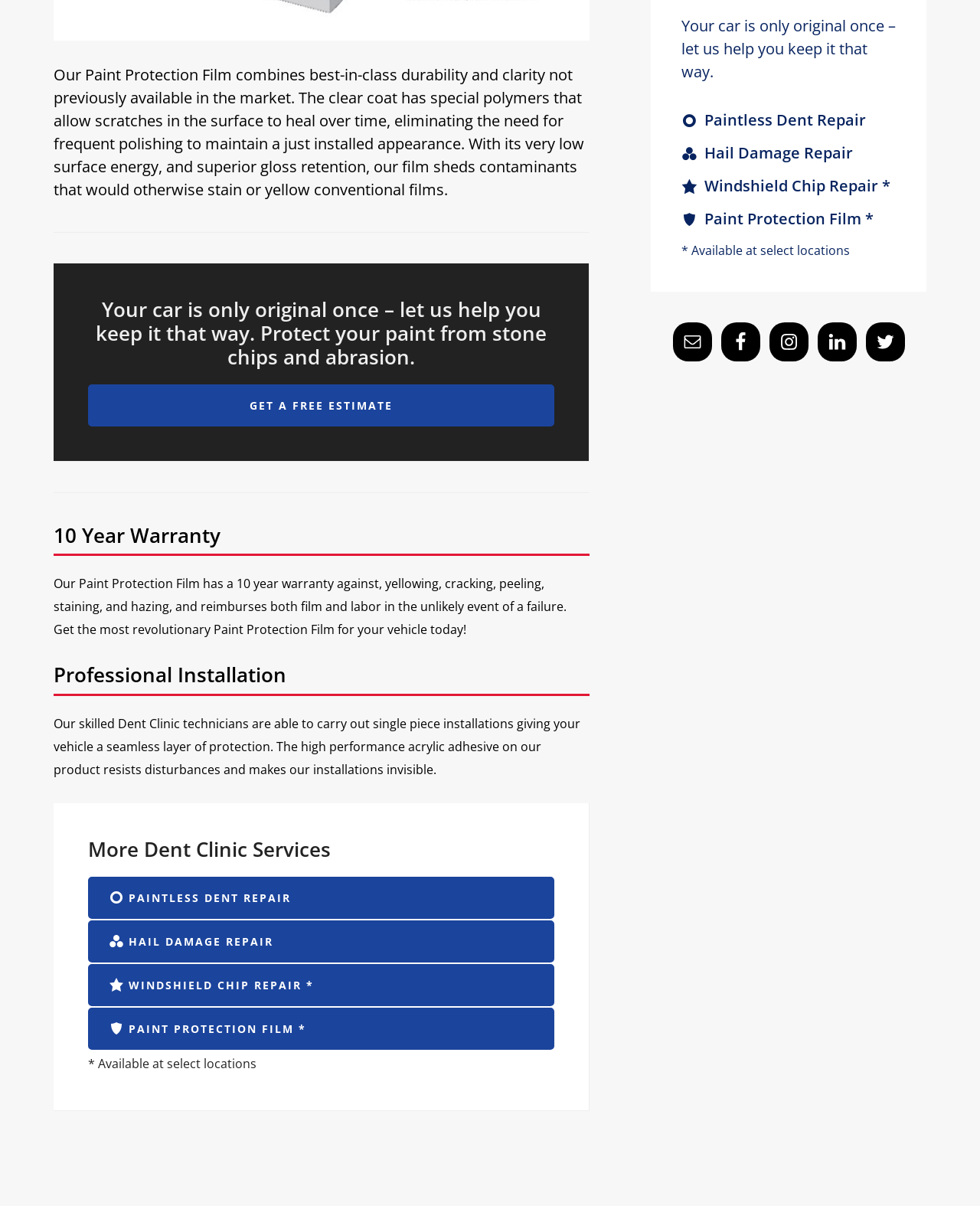Determine the bounding box for the HTML element described here: "Paintless Dent Repair". The coordinates should be given as [left, top, right, bottom] with each number being a float between 0 and 1.

[0.695, 0.091, 0.884, 0.108]